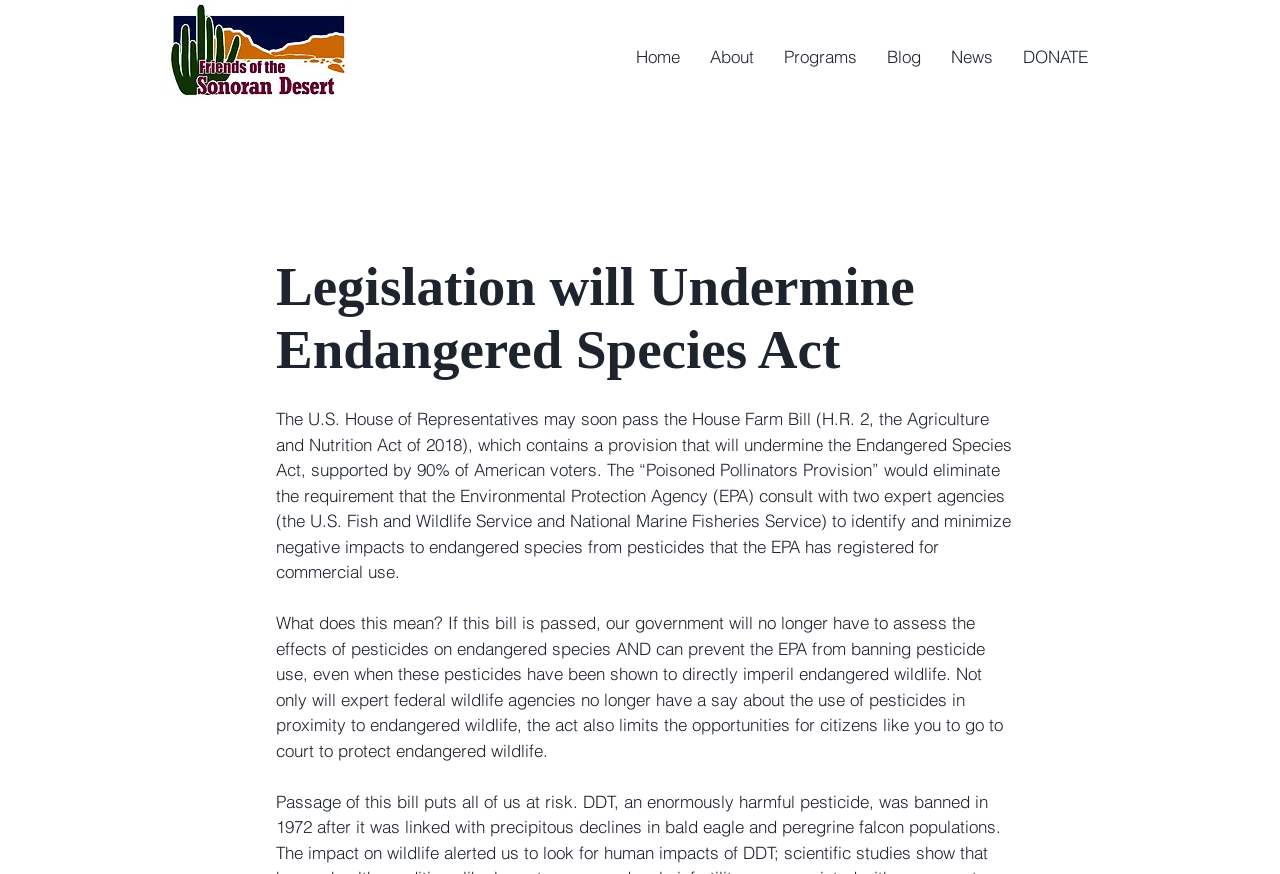Refer to the image and answer the question with as much detail as possible: What is the potential impact of the House Farm Bill on endangered species?

The House Farm Bill (H.R. 2, the Agriculture and Nutrition Act of 2018) contains a provision that would undermine the Endangered Species Act, potentially leading to negative impacts on endangered species. This could include the use of pesticides that harm endangered wildlife, and the limitation of opportunities for citizens to go to court to protect endangered wildlife.